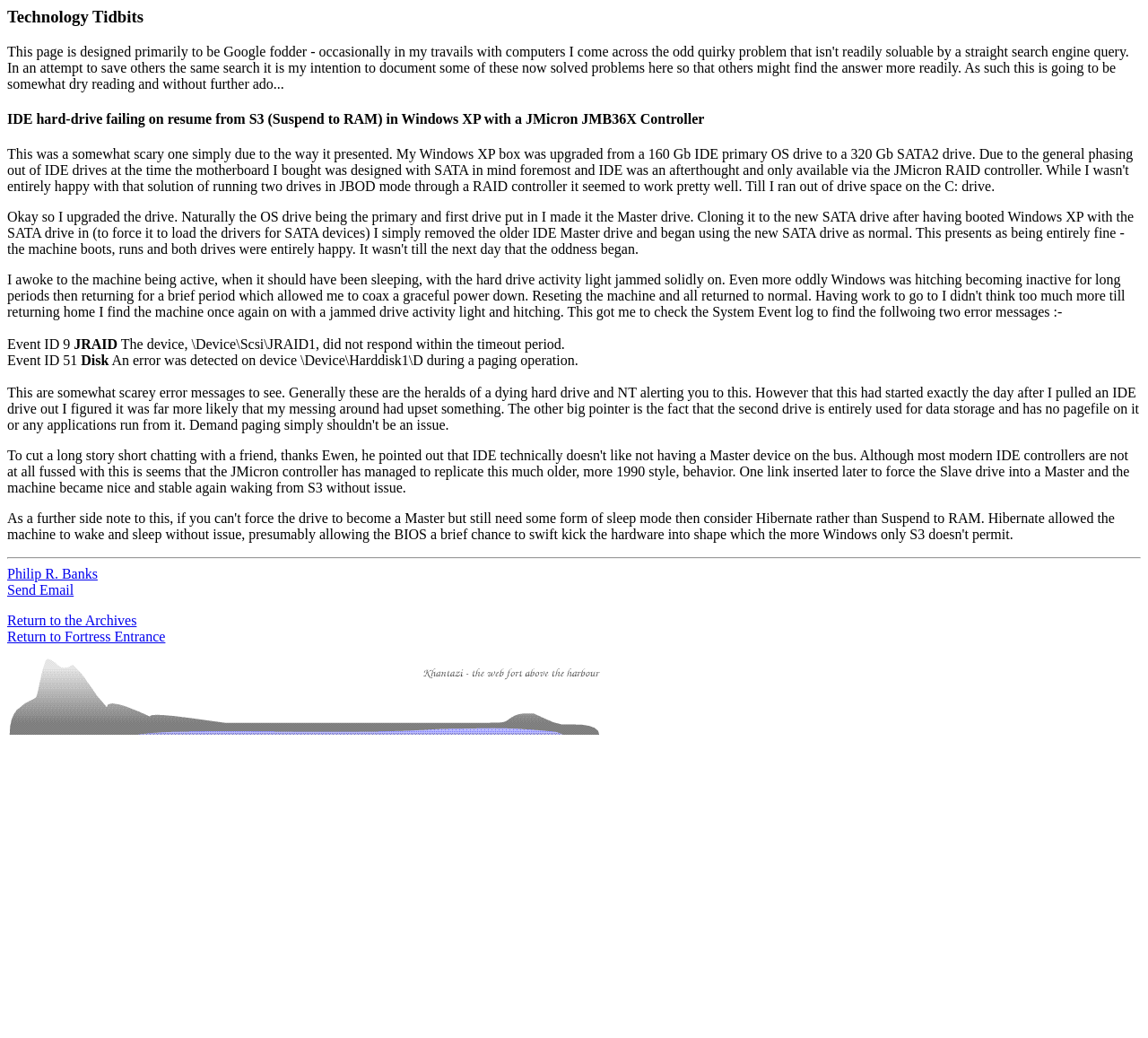What is the purpose of the 'Send Email' link?
Based on the screenshot, respond with a single word or phrase.

To contact the author